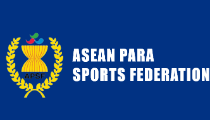What is the purpose of the APSF?
Please use the visual content to give a single word or phrase answer.

promoting para sports